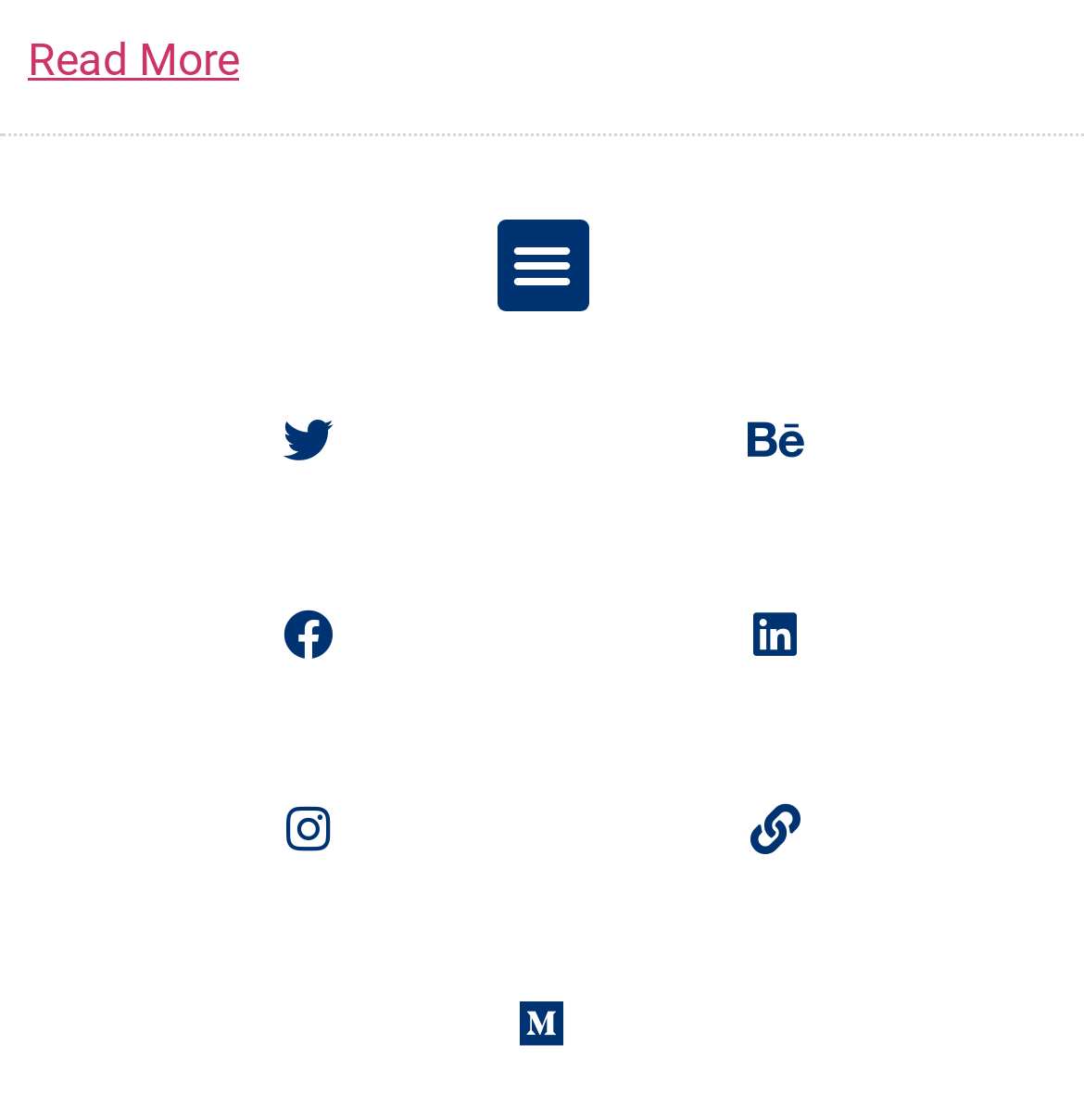Determine the coordinates of the bounding box that should be clicked to complete the instruction: "Read articles on Medium". The coordinates should be represented by four float numbers between 0 and 1: [left, top, right, bottom].

[0.454, 0.868, 0.546, 0.958]